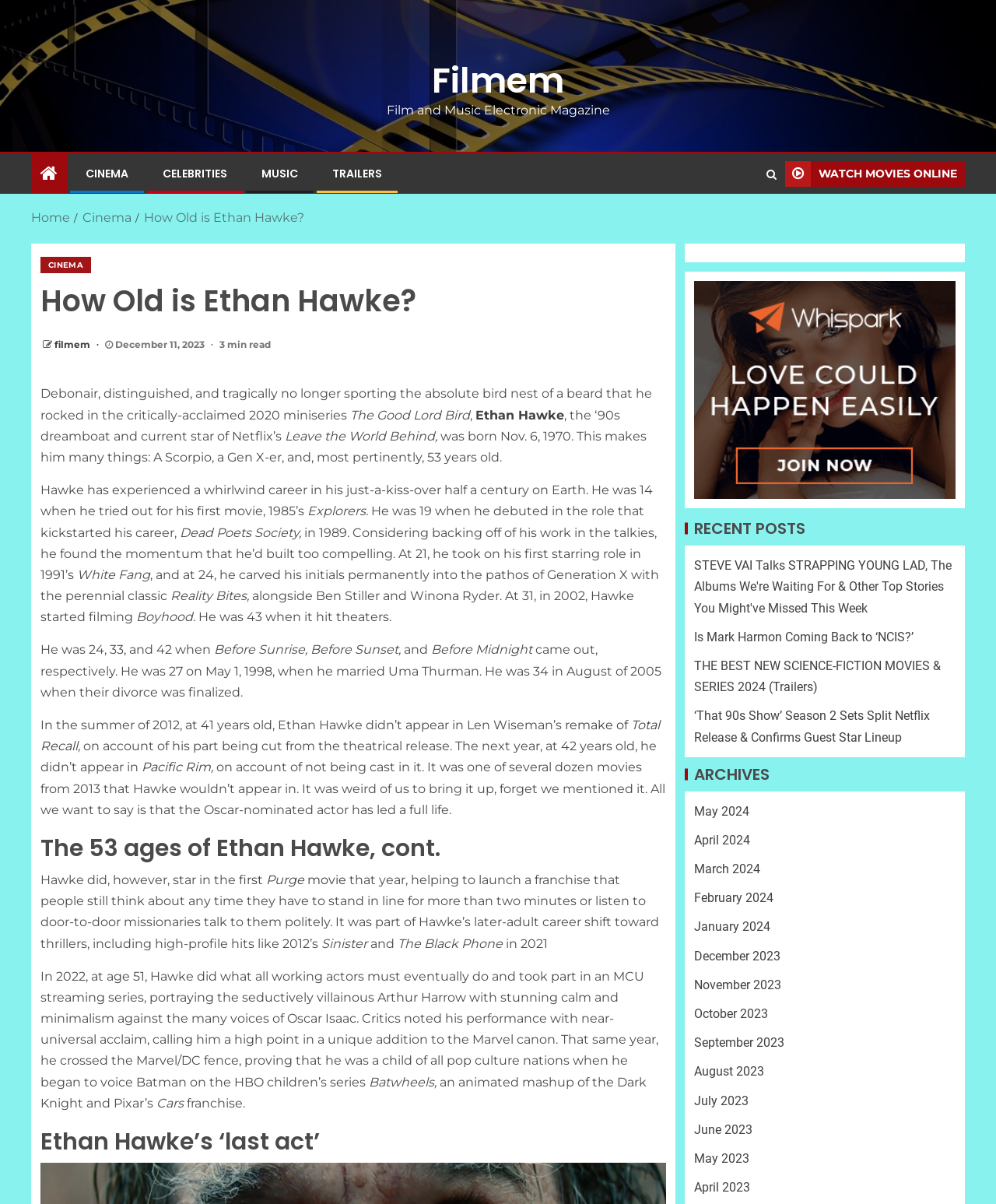Locate the bounding box coordinates of the element's region that should be clicked to carry out the following instruction: "Call the phone number". The coordinates need to be four float numbers between 0 and 1, i.e., [left, top, right, bottom].

None